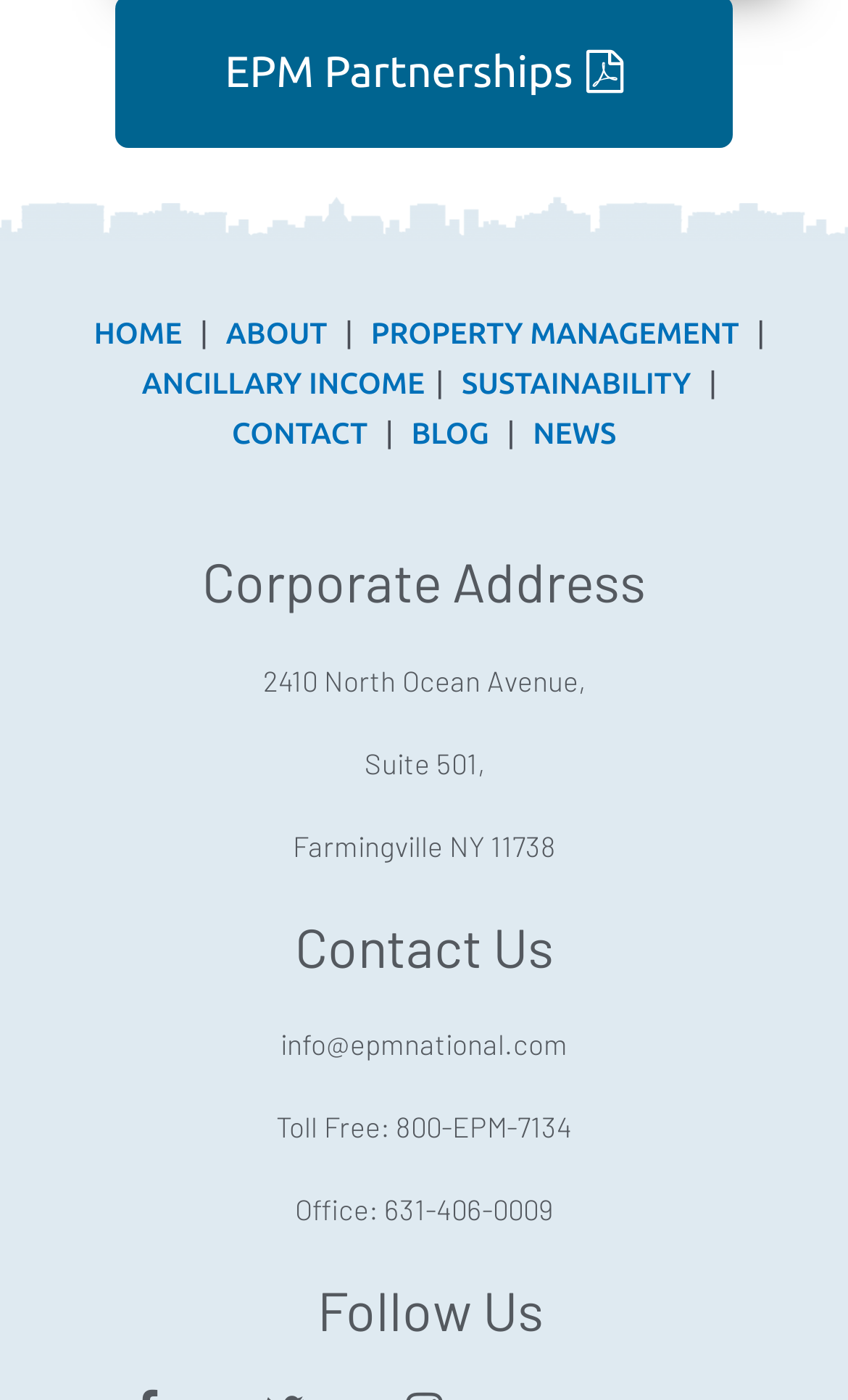Find the bounding box coordinates of the clickable region needed to perform the following instruction: "call office". The coordinates should be provided as four float numbers between 0 and 1, i.e., [left, top, right, bottom].

[0.453, 0.852, 0.653, 0.877]